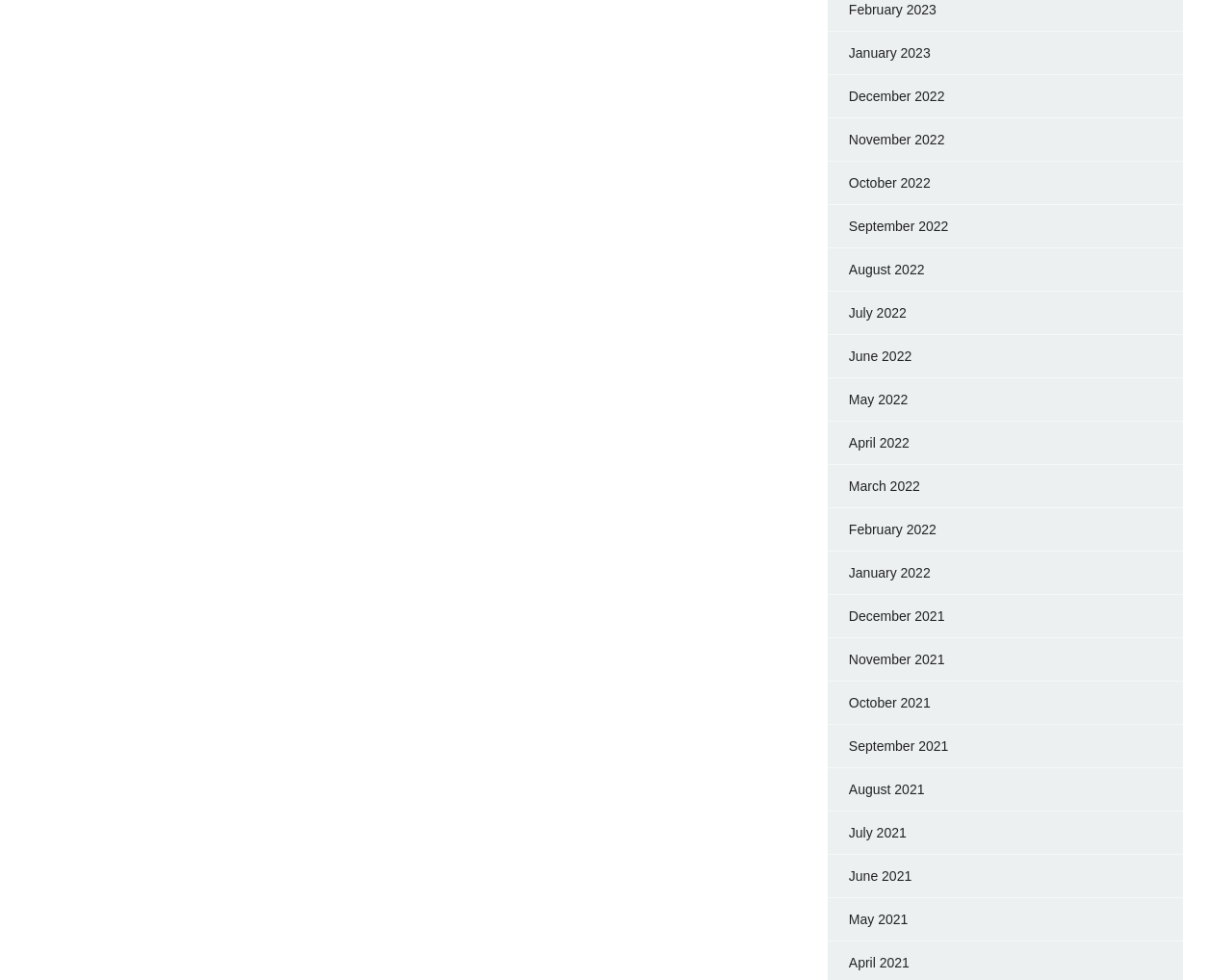Please provide a comprehensive response to the question below by analyzing the image: 
What is the earliest month listed?

By examining the list of links, I can see that the earliest month listed is April 2021, which is the last link in the list.